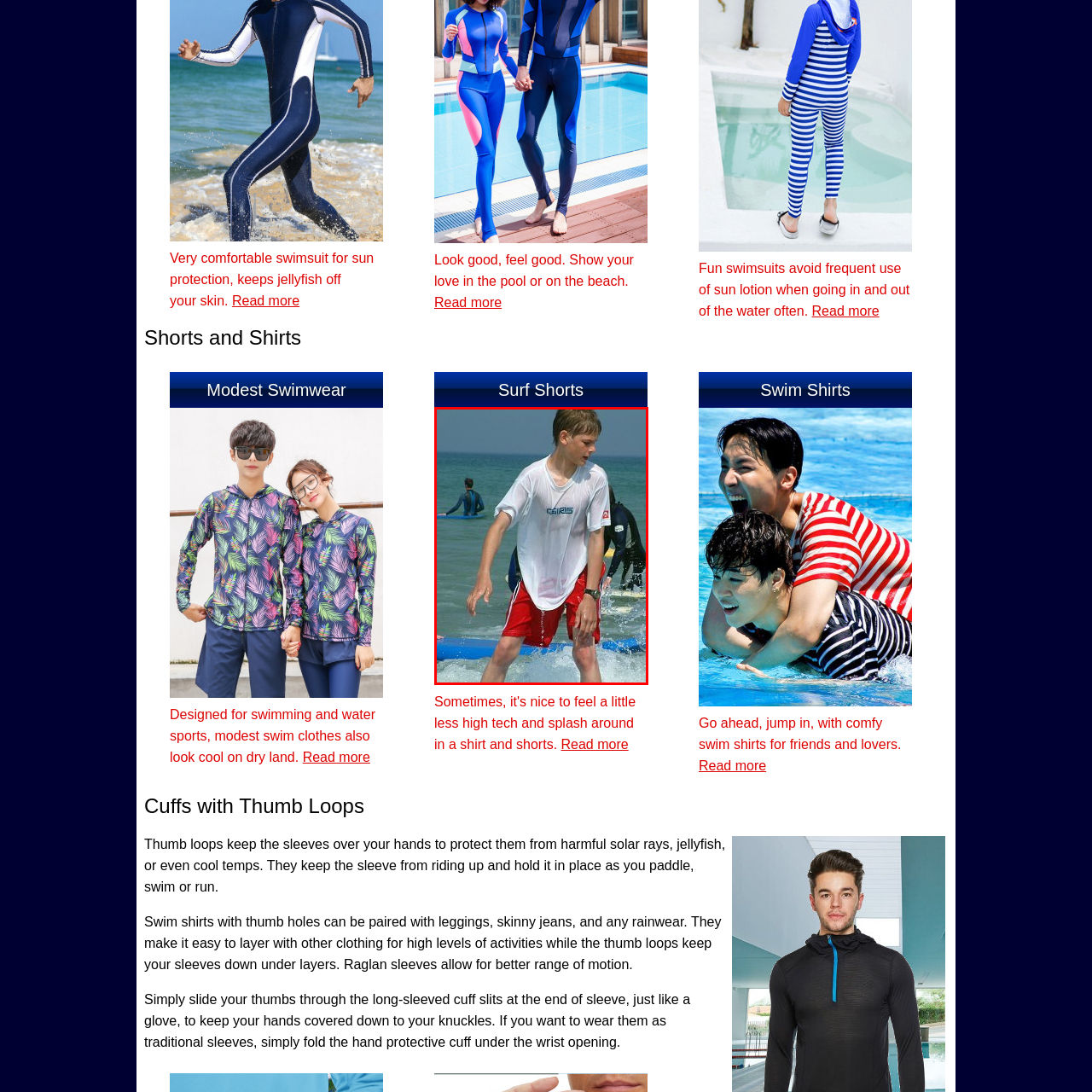Observe the image inside the red bounding box and answer briefly using a single word or phrase: What color are the boy's swim shorts?

Bright red